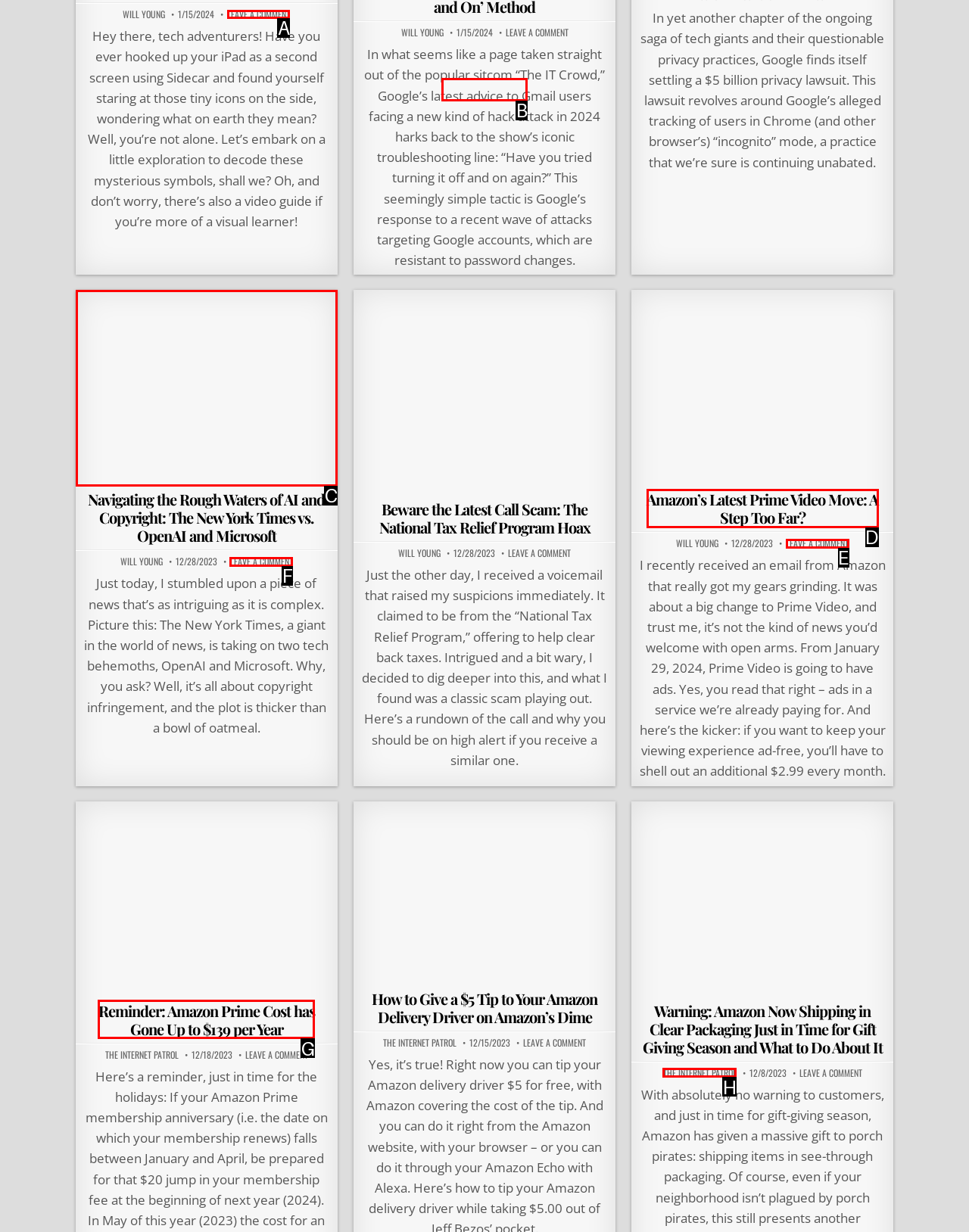Determine which HTML element I should select to execute the task: Leave a comment
Reply with the corresponding option's letter from the given choices directly.

A